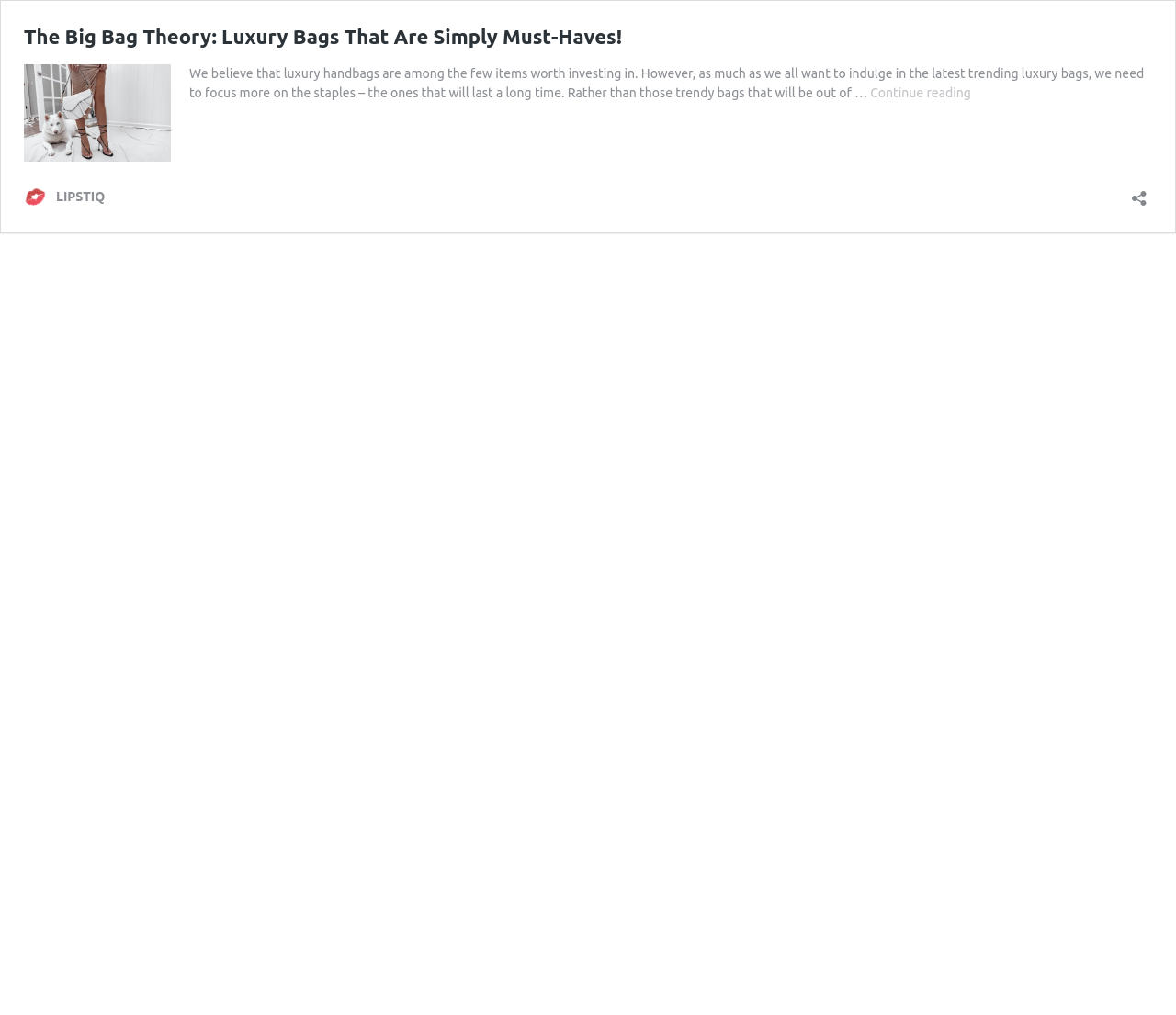Review the image closely and give a comprehensive answer to the question: What type of content is presented in the tab panel?

The tab panel element does not provide any clear information about the type of content it presents, but based on the context of the webpage, it is likely to be related to luxury handbags or fashion.